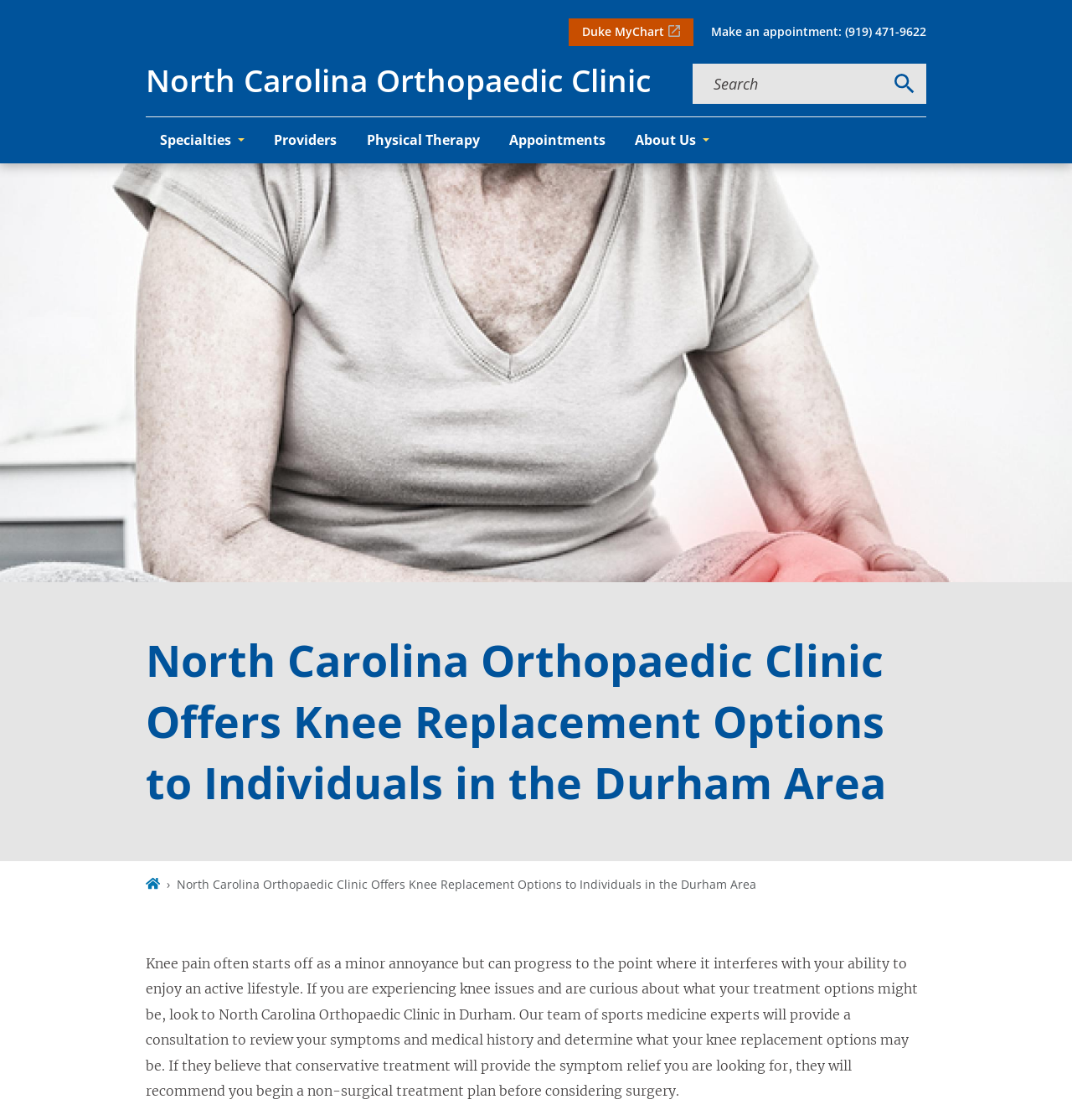What is the phone number for making an appointment?
Based on the image, answer the question in a detailed manner.

I found the answer by looking at the link element with the text 'Make an appointment: (919) 471-9622', which provides the phone number for making an appointment.